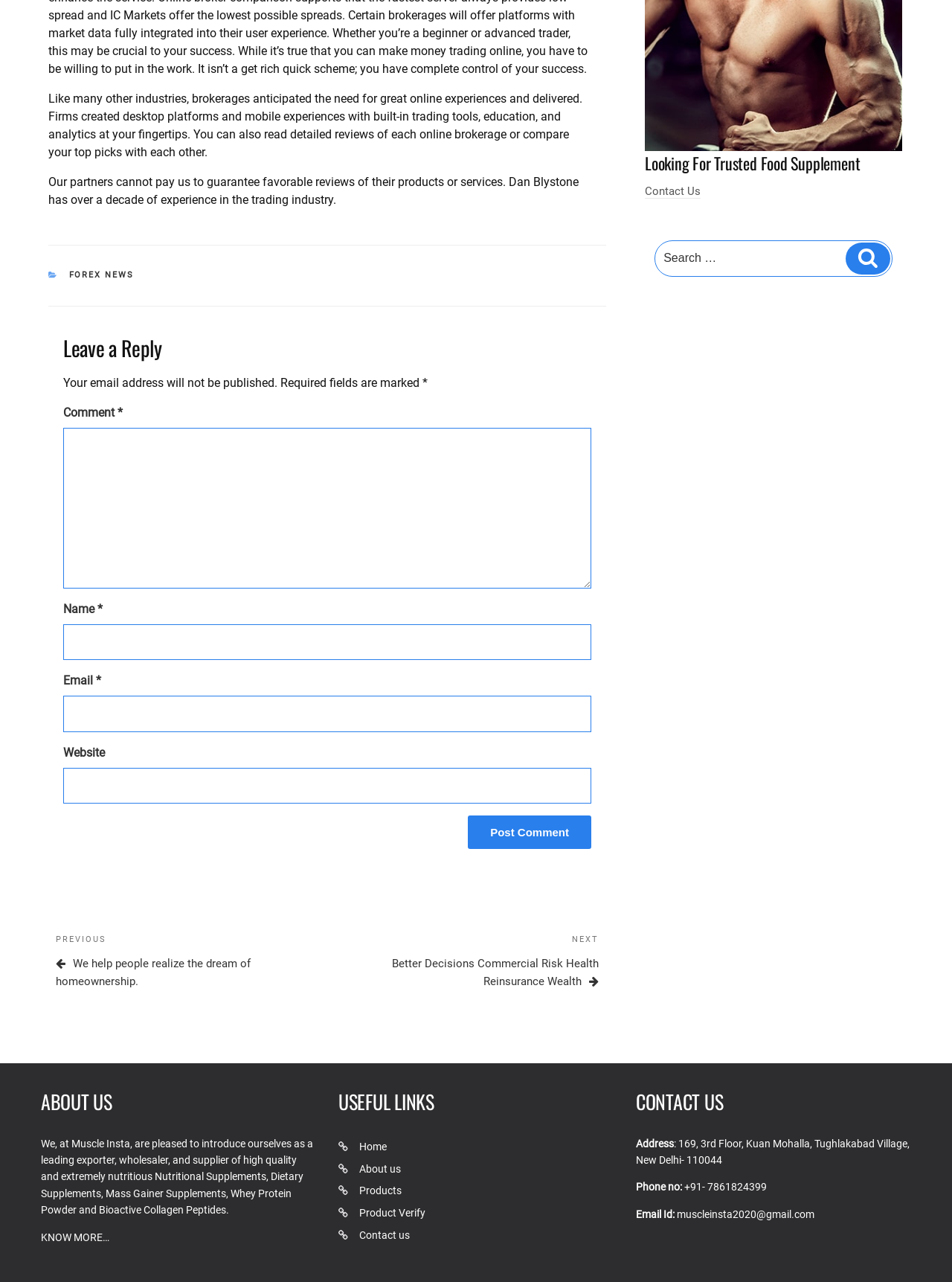Provide a one-word or short-phrase answer to the question:
What is the purpose of the comment section?

Leave a reply